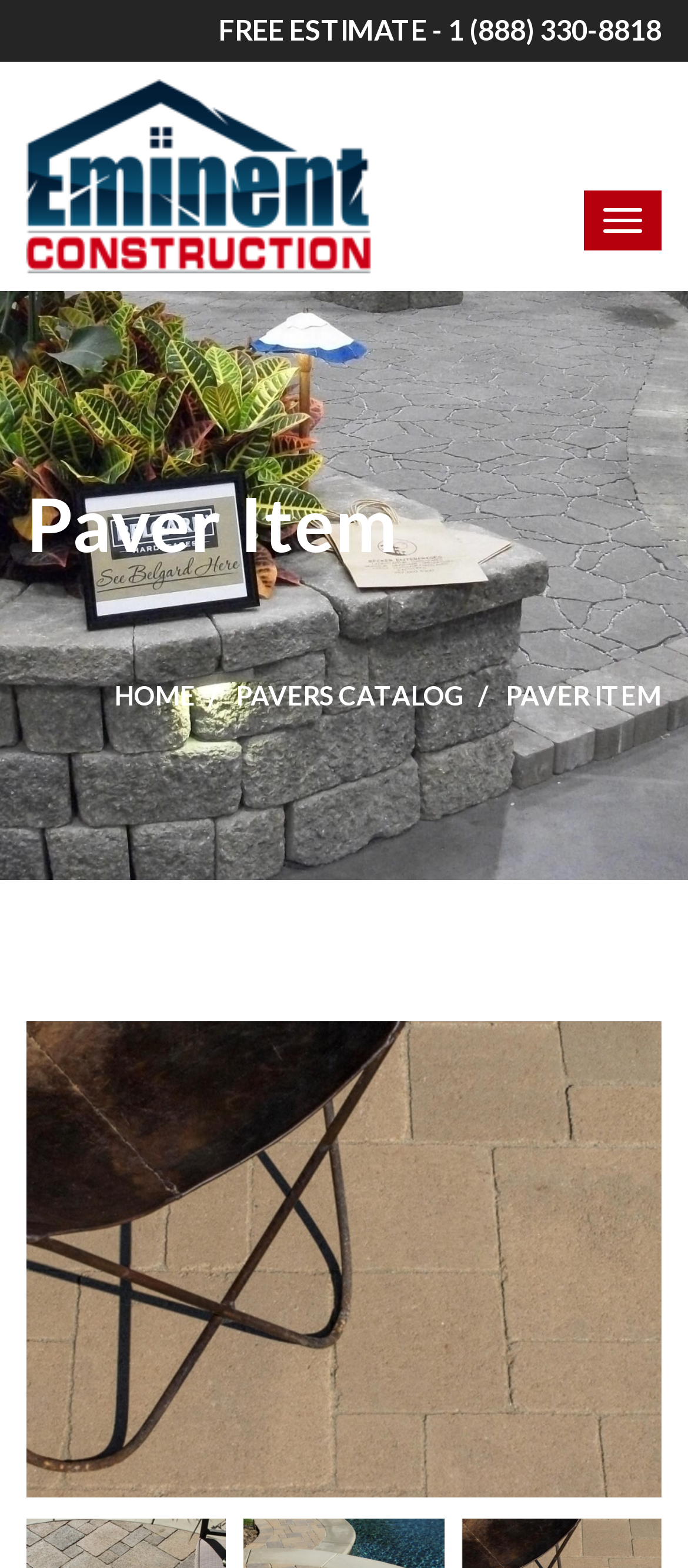Generate a comprehensive description of the contents of the webpage.

The webpage appears to be a company website, specifically for Orco Mediterranean, a hardscape company. At the top of the page, there is a prominent link to request a free estimate, accompanied by a phone number. To the left of this link is the company logo, which is an image. Below the logo, there is a button, but its purpose is unclear.

The main content of the page is divided into sections, with a heading that reads "Paver Item" situated near the top. Below this heading, there are three horizontal sections, each containing a link or text. The first section has a link to the "HOME" page, the second section displays the text "PAVERS CATALOG", and the third section displays the text "PAVER ITEM". These sections are aligned horizontally and take up most of the page's width.

At the bottom of the page, there is another link to "Orco Mediterranean 2", which may lead to a related webpage or a specific product or service offered by the company. Overall, the webpage appears to be a gateway to the company's services and products, with a focus on hardscaping and pavers.